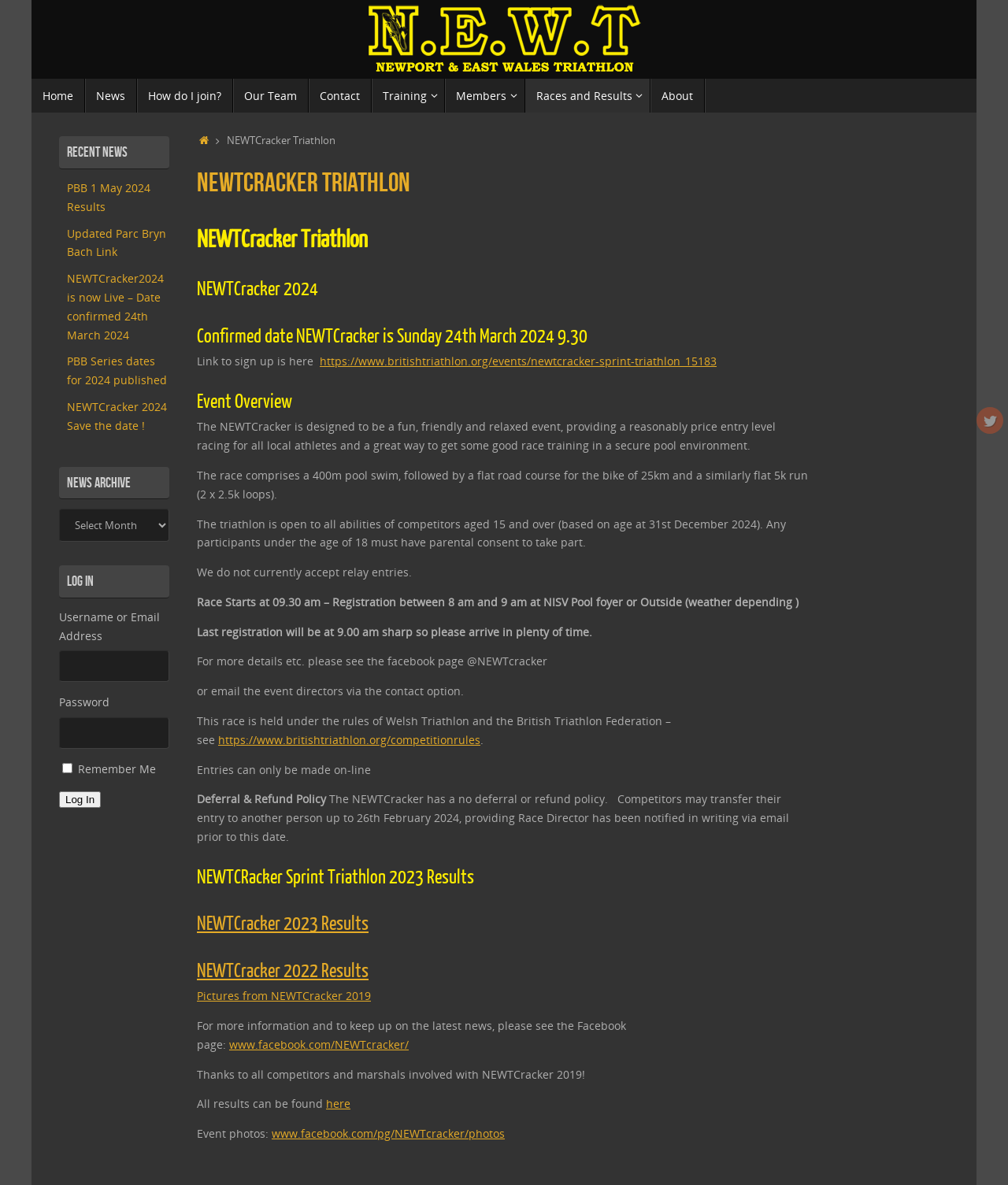Please respond in a single word or phrase: 
What is the name of the triathlon event?

NEWTCracker Triathlon